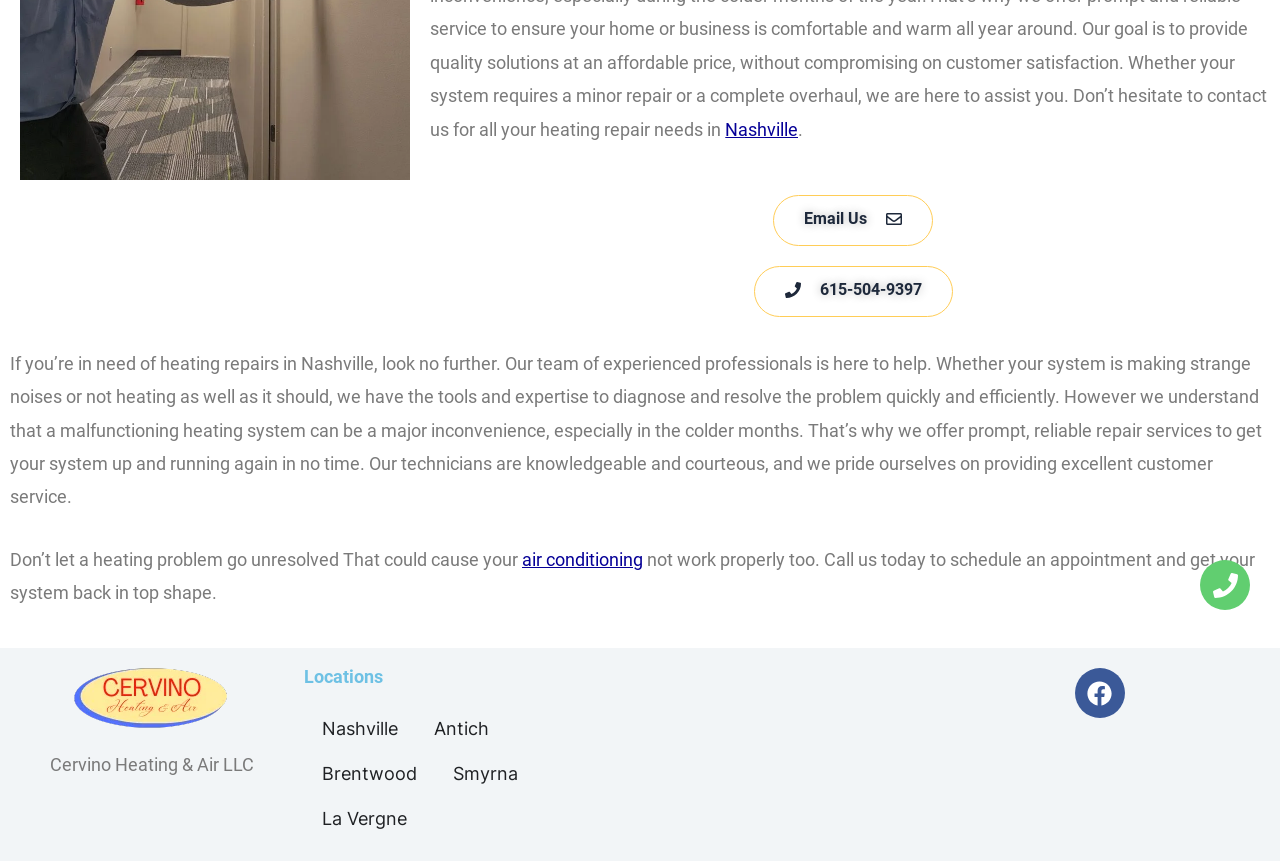Locate the bounding box coordinates for the element described below: "615-504-9397". The coordinates must be four float values between 0 and 1, formatted as [left, top, right, bottom].

[0.589, 0.309, 0.744, 0.368]